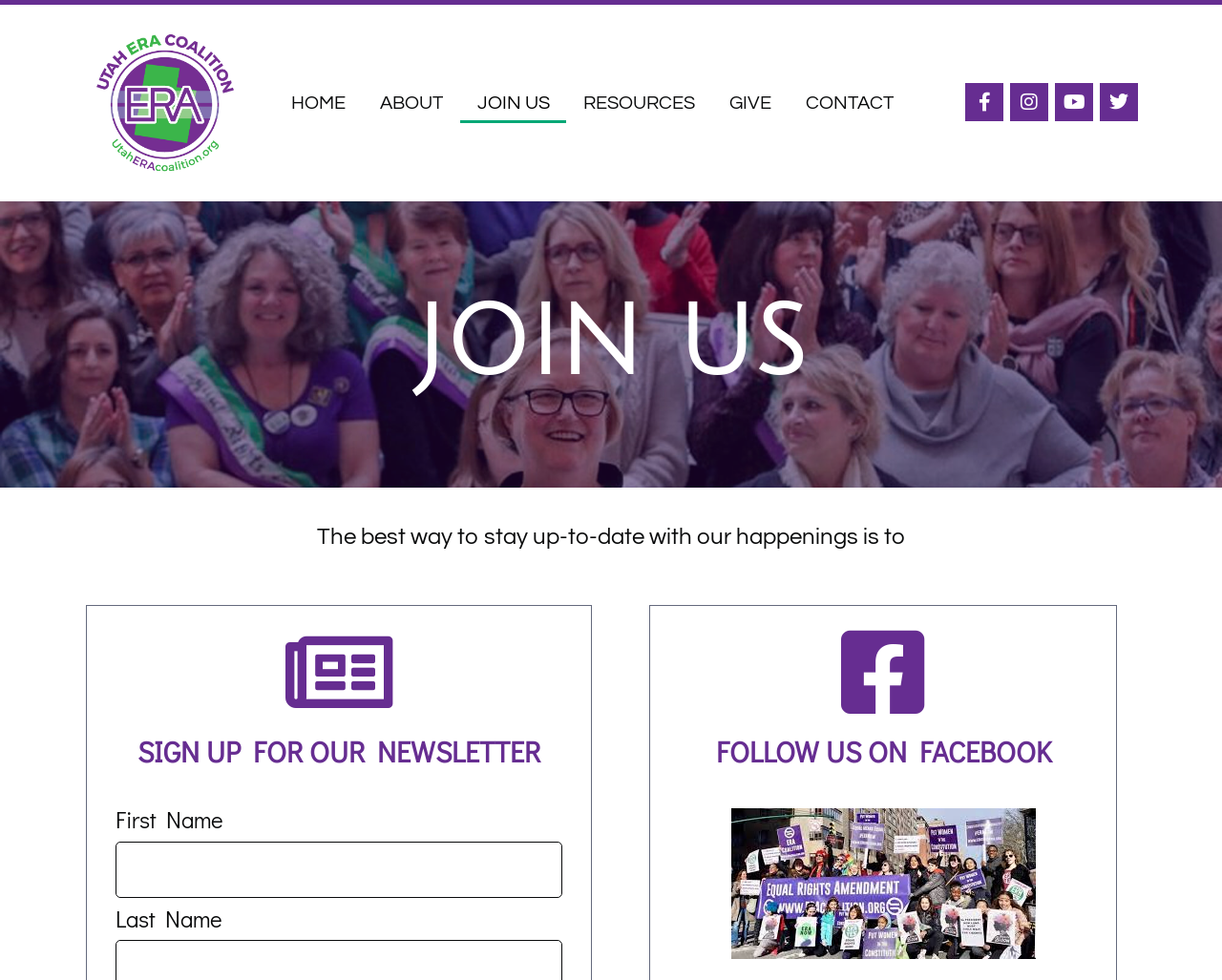Using the information from the screenshot, answer the following question thoroughly:
What is required to sign up for the newsletter?

To sign up for the newsletter, users are required to provide their First Name and Last Name, as indicated by the required text fields on the webpage.